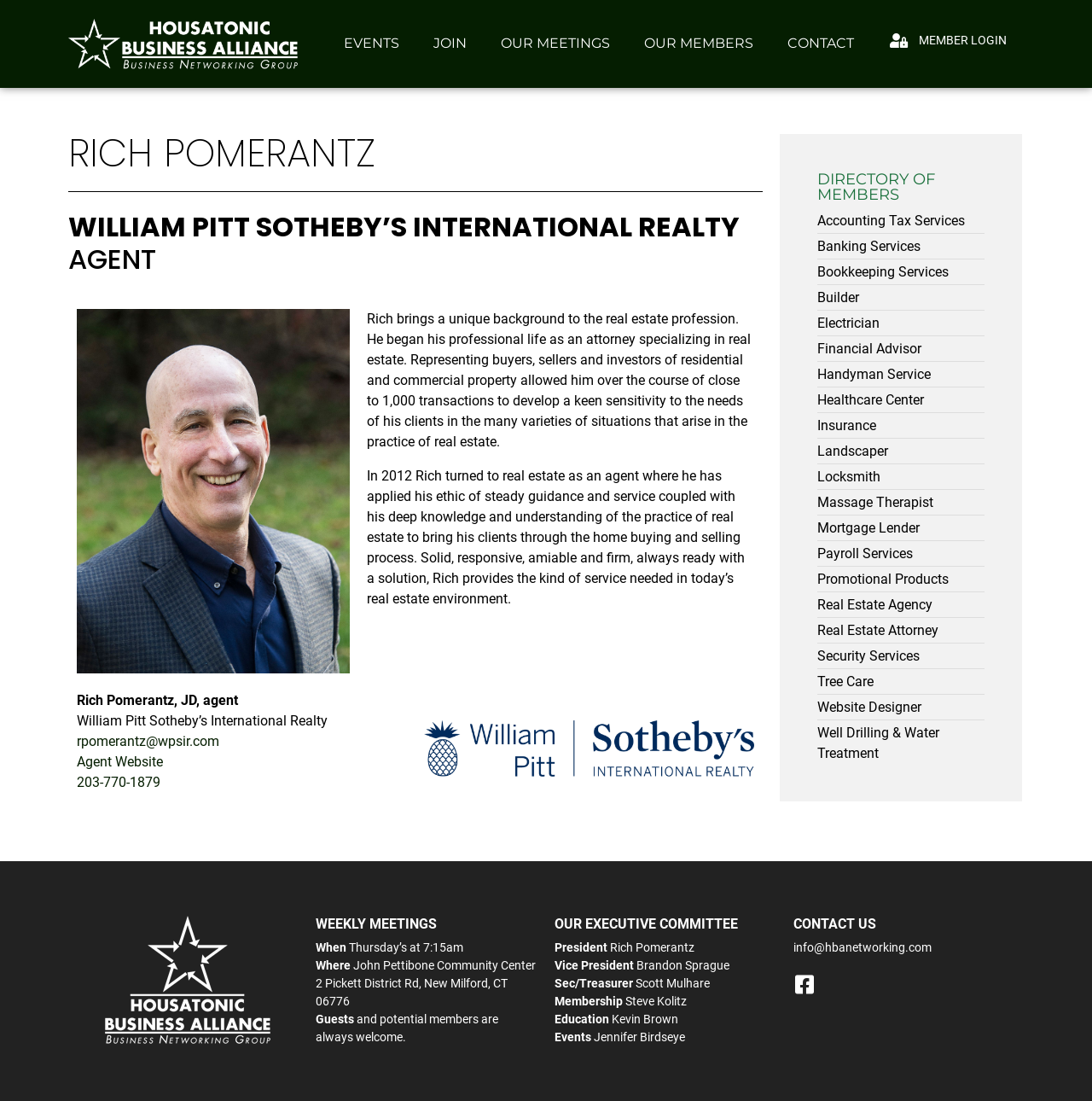Can you find the bounding box coordinates for the element to click on to achieve the instruction: "Learn more about the DIRECTORY OF MEMBERS"?

[0.748, 0.156, 0.902, 0.184]